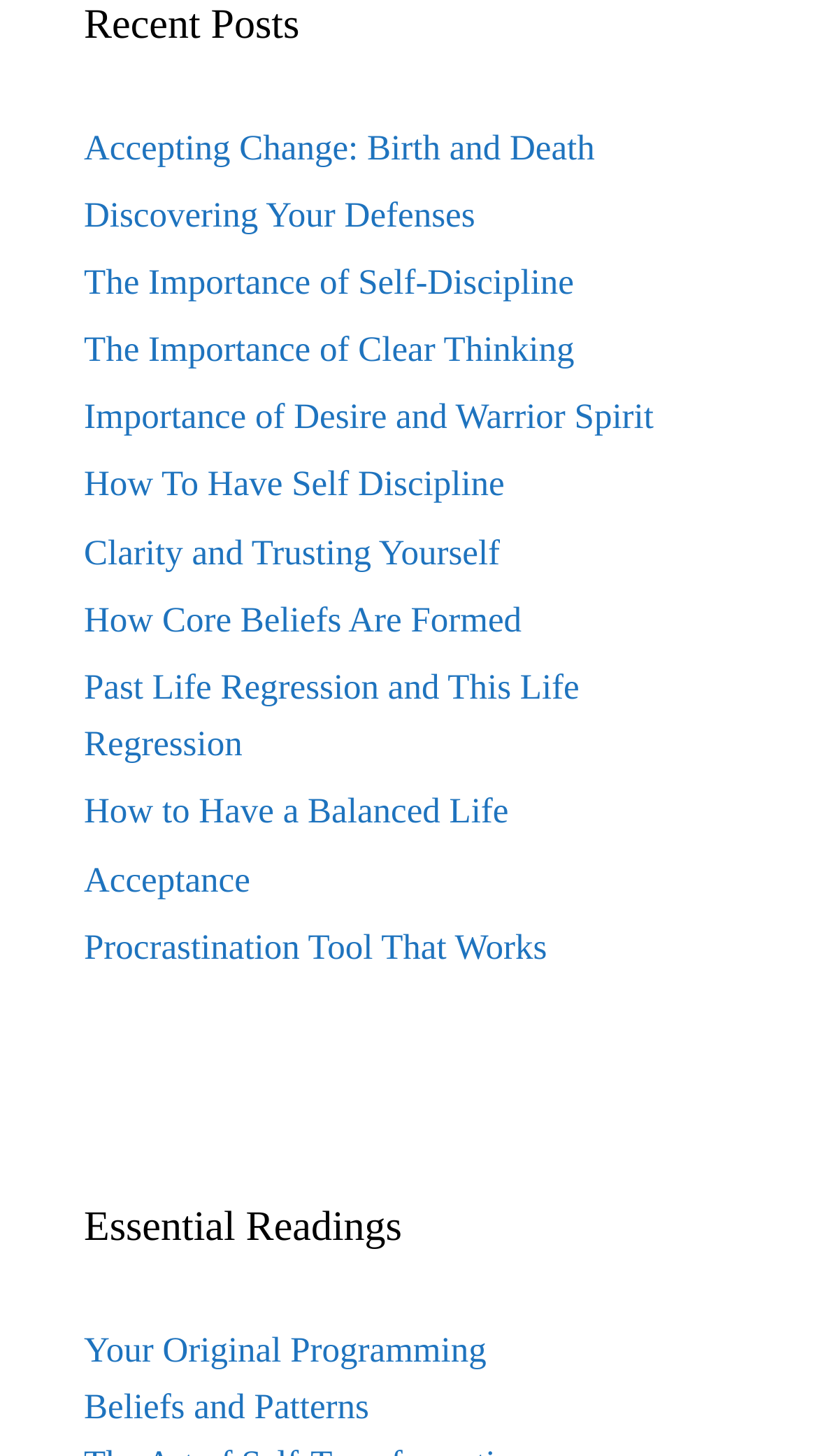Please identify the bounding box coordinates of the area that needs to be clicked to fulfill the following instruction: "Read about Accepting Change: Birth and Death."

[0.103, 0.087, 0.727, 0.115]